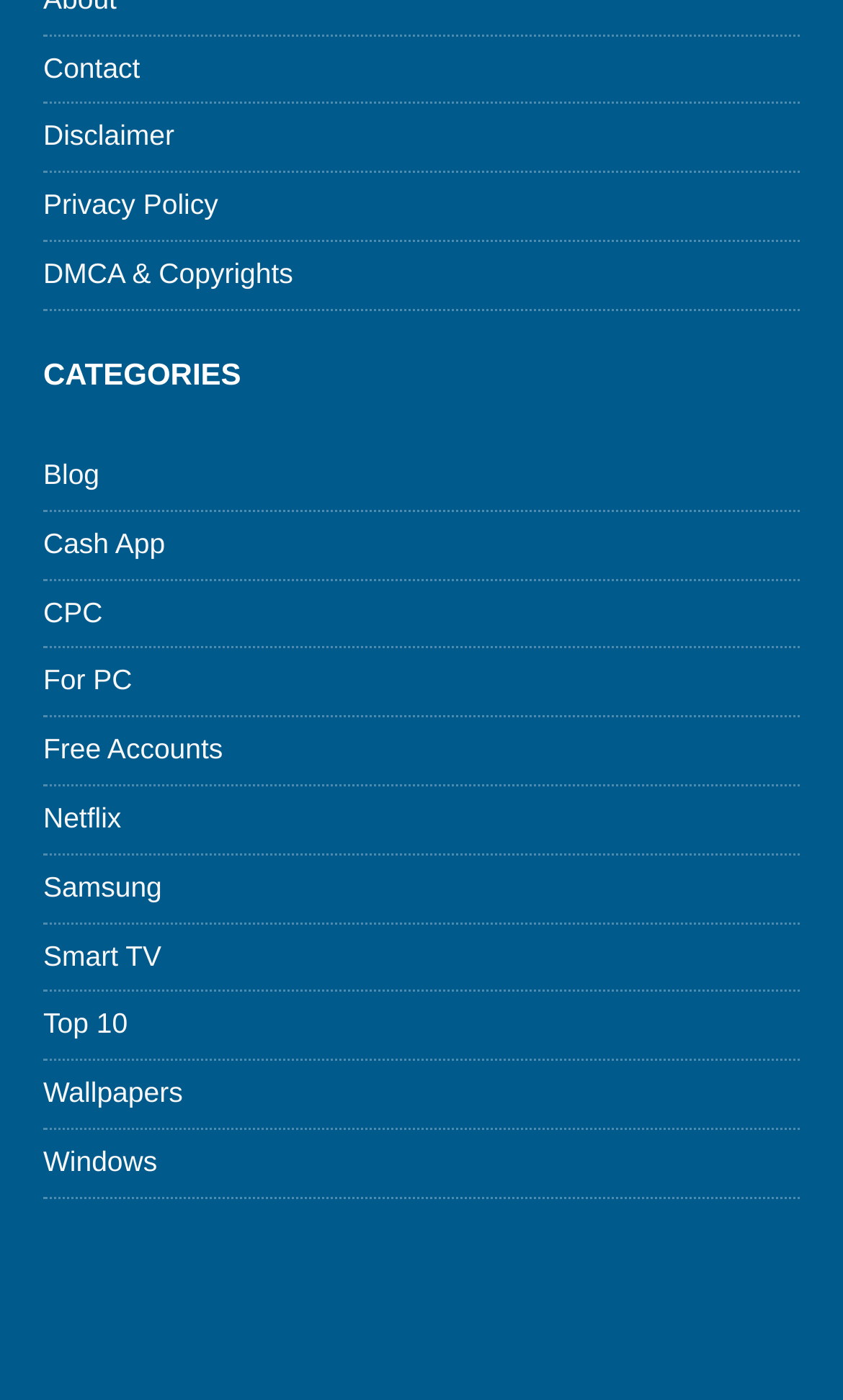What categories are available on this website?
Could you answer the question in a detailed manner, providing as much information as possible?

By analyzing the webpage, I can see a heading 'CATEGORIES' followed by multiple links, which suggests that the website provides various categories for users to explore. These categories include Blog, Cash App, CPC, For PC, Free Accounts, Netflix, Samsung, Smart TV, Top 10, and Wallpapers.